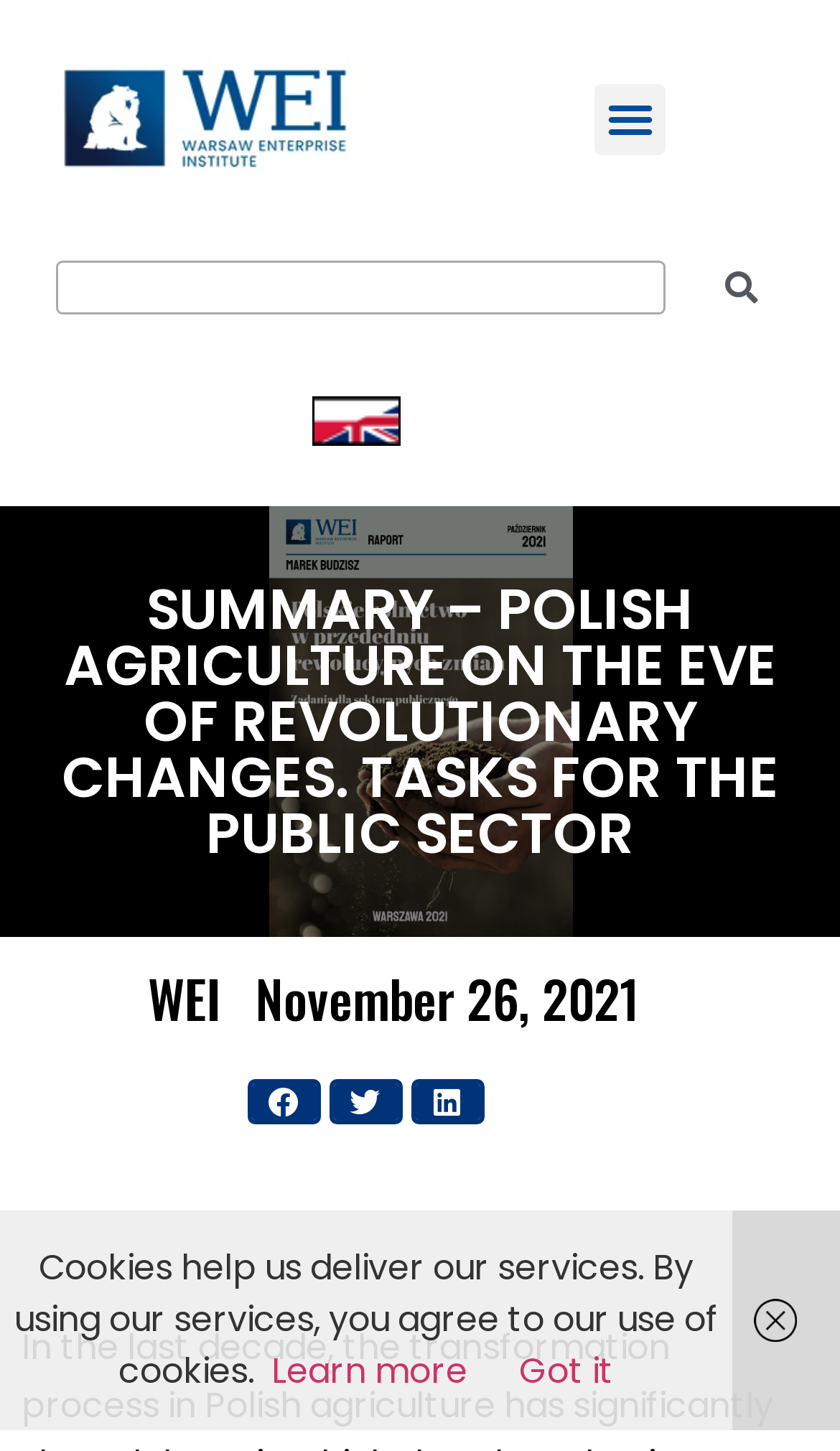Please find the bounding box for the UI component described as follows: "Got it".

[0.618, 0.928, 0.731, 0.962]